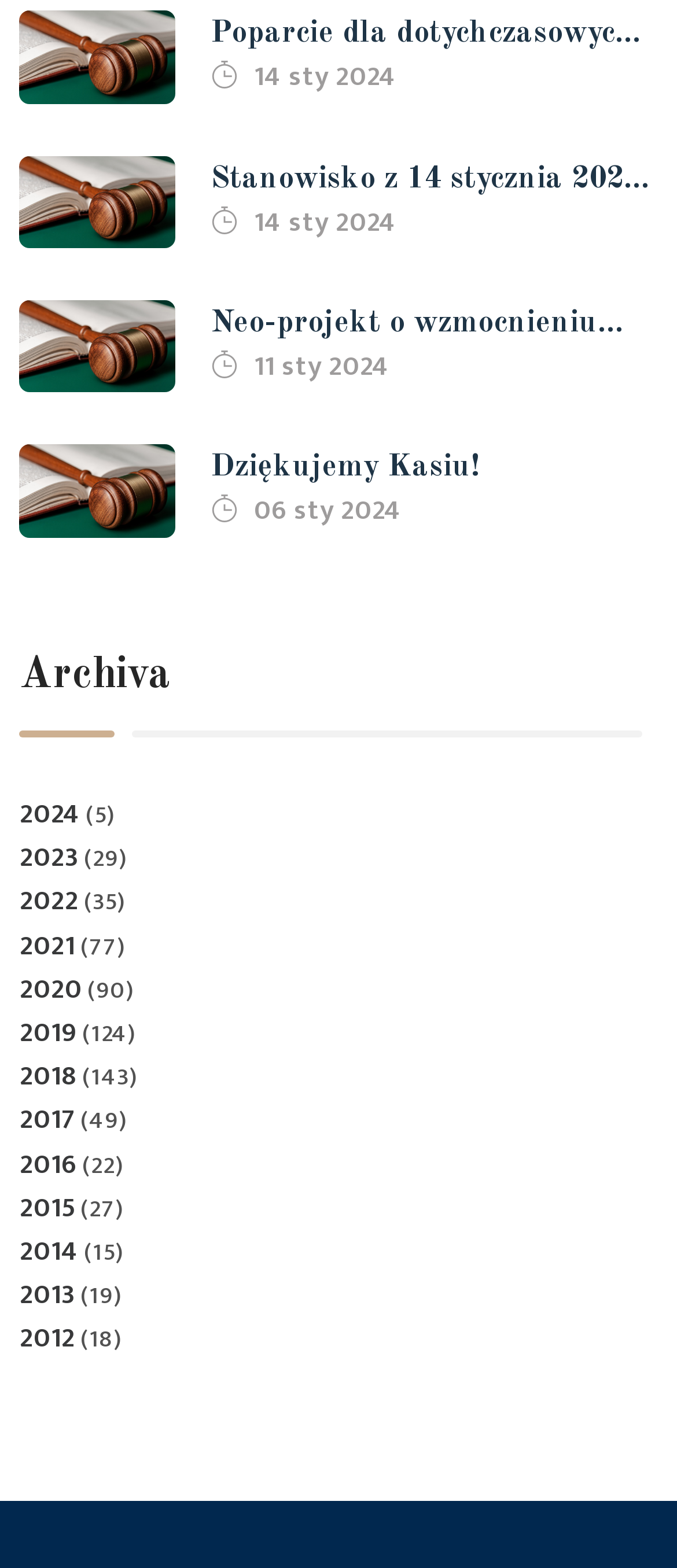How many articles are there in 2019?
Answer the question with just one word or phrase using the image.

124